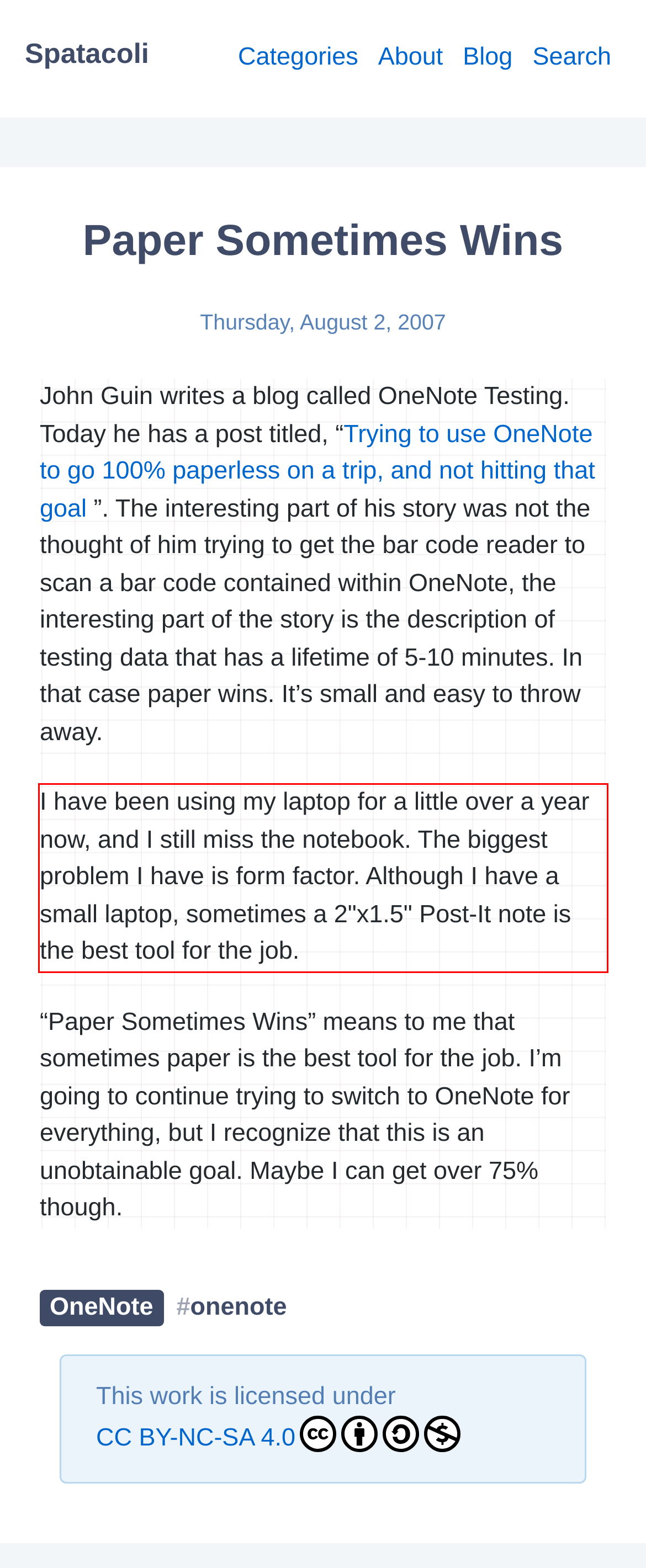Using the provided screenshot, read and generate the text content within the red-bordered area.

I have been using my laptop for a little over a year now, and I still miss the notebook. The biggest problem I have is form factor. Although I have a small laptop, sometimes a 2"x1.5" Post-It note is the best tool for the job.